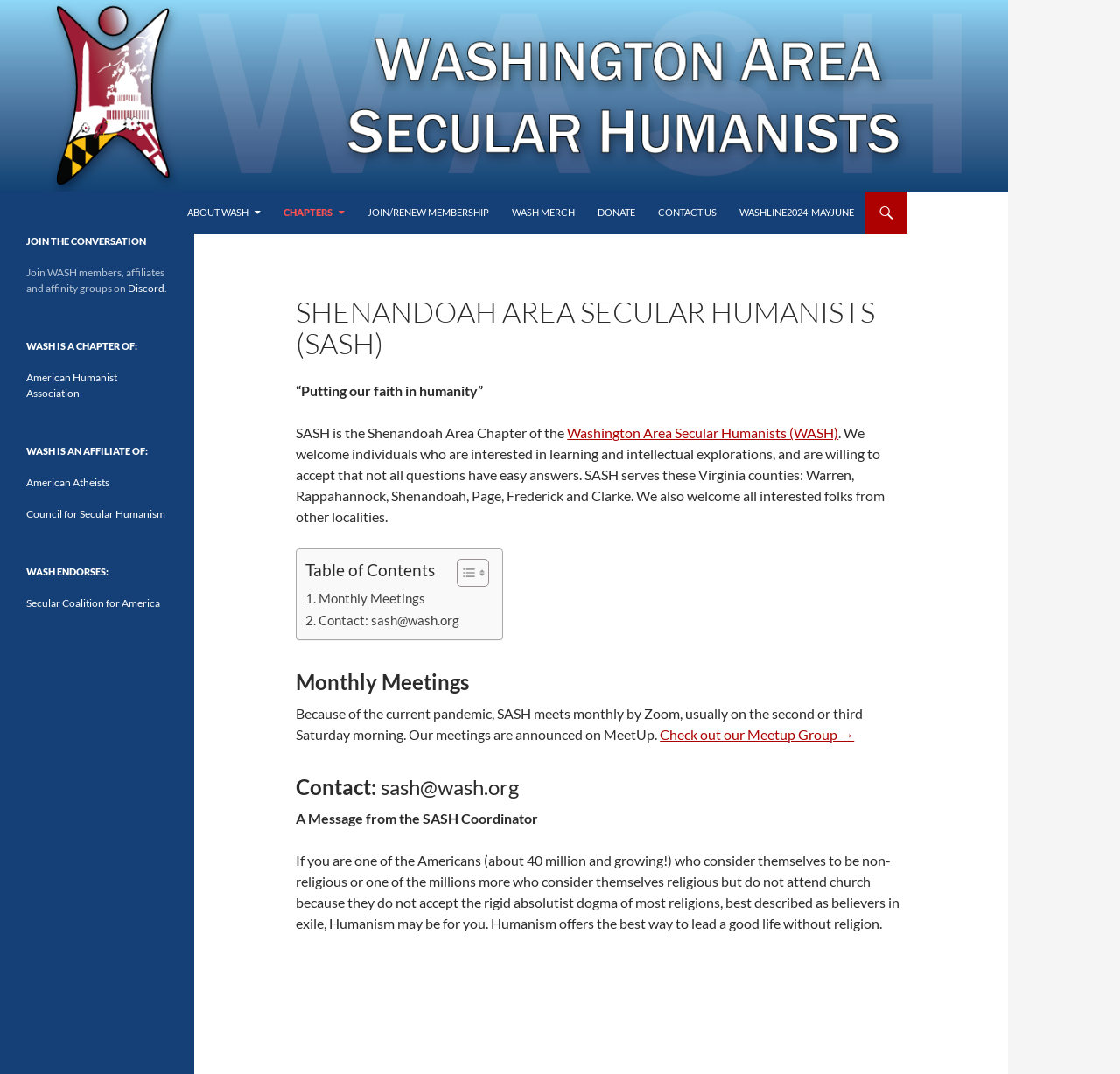Determine the bounding box coordinates for the element that should be clicked to follow this instruction: "Visit Washington Area Secular Humanists". The coordinates should be given as four float numbers between 0 and 1, in the format [left, top, right, bottom].

[0.0, 0.08, 0.9, 0.095]